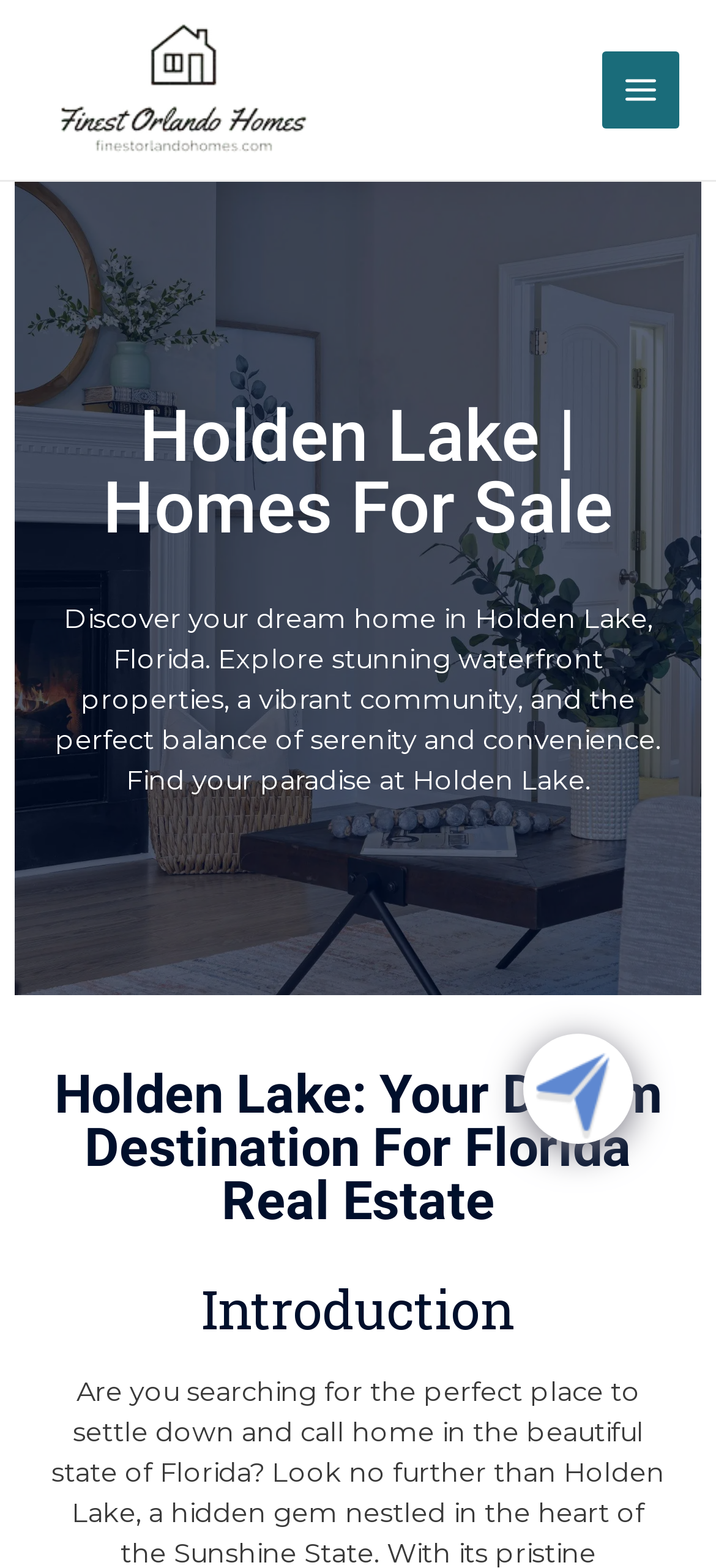Is there a menu on the webpage?
Please elaborate on the answer to the question with detailed information.

There is a button labeled 'MAIN MENU' on the webpage, which suggests that there is a menu available, although it may not be expanded by default.